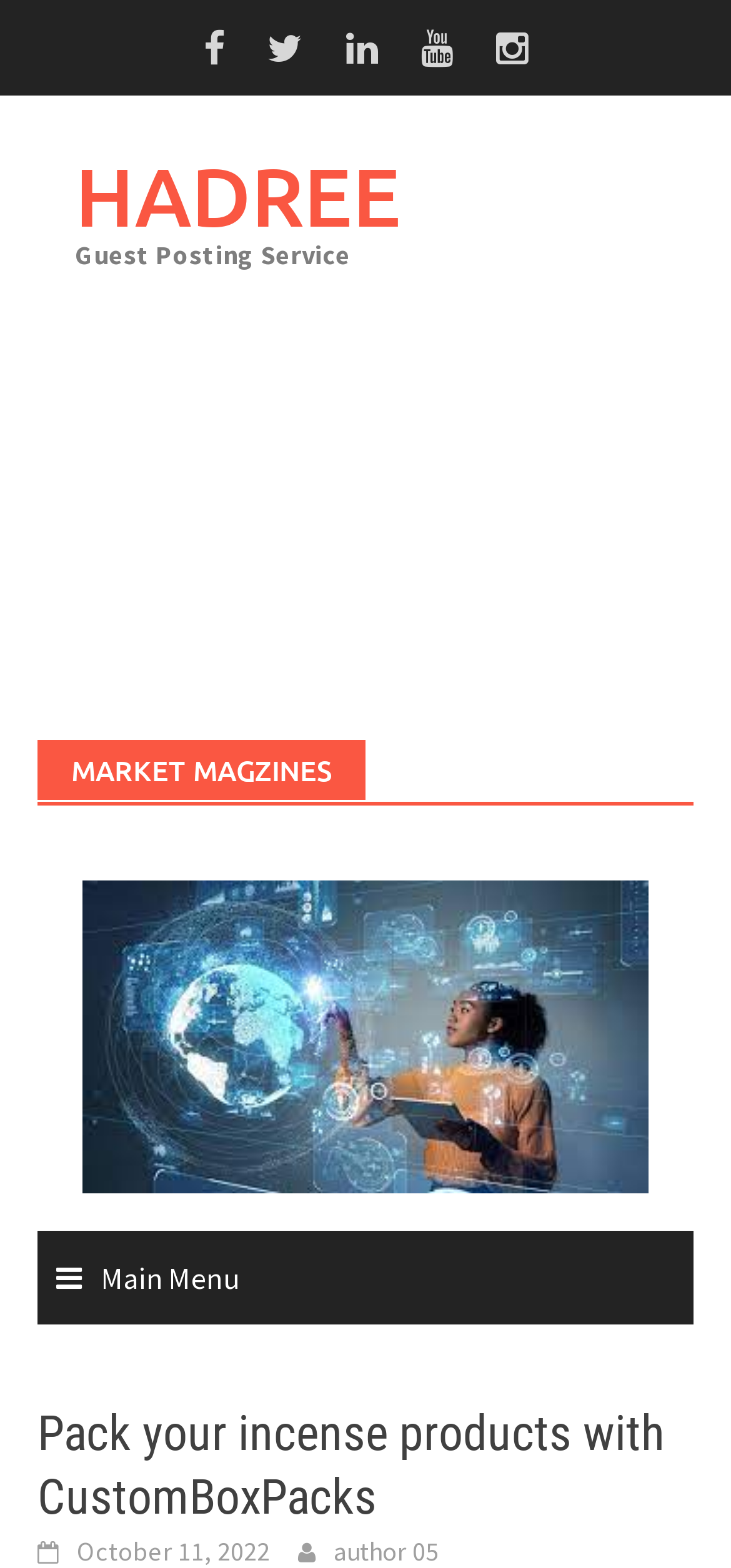Answer the question in a single word or phrase:
How many social media links are available?

5